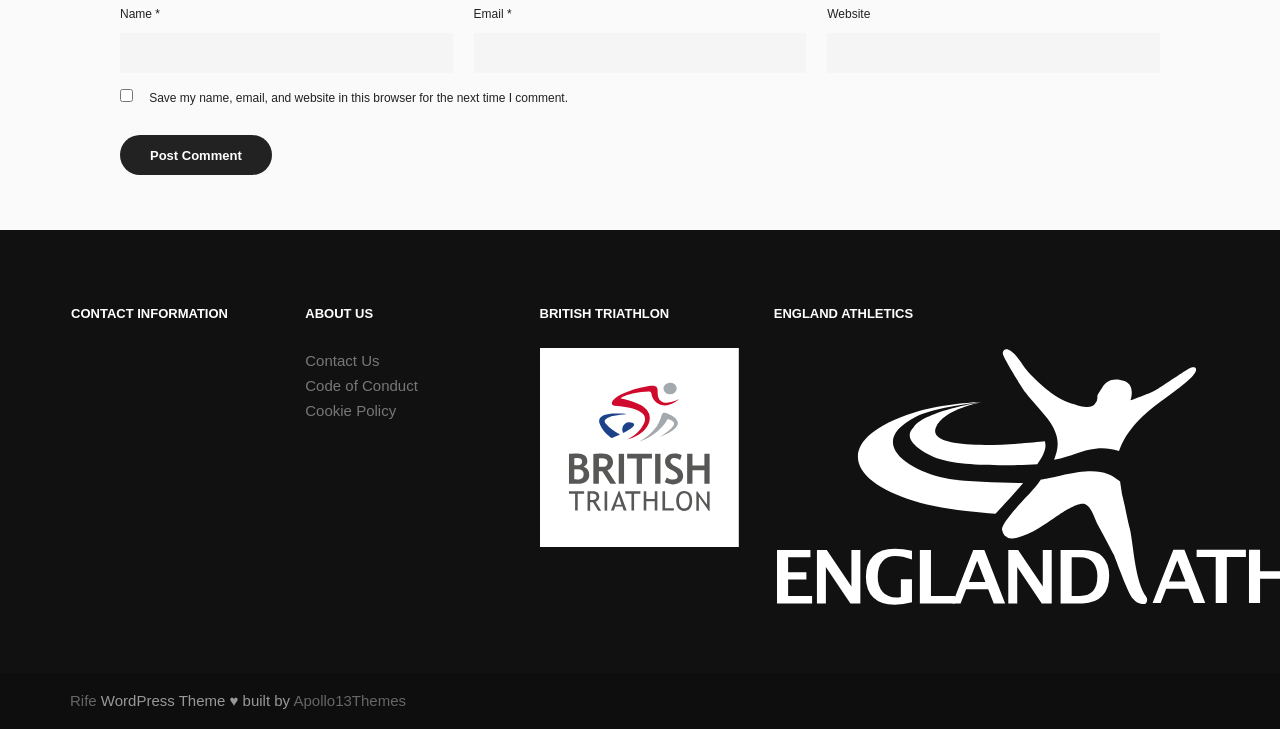Identify the bounding box coordinates of the part that should be clicked to carry out this instruction: "Visit the Contact Us page".

[0.238, 0.478, 0.394, 0.512]